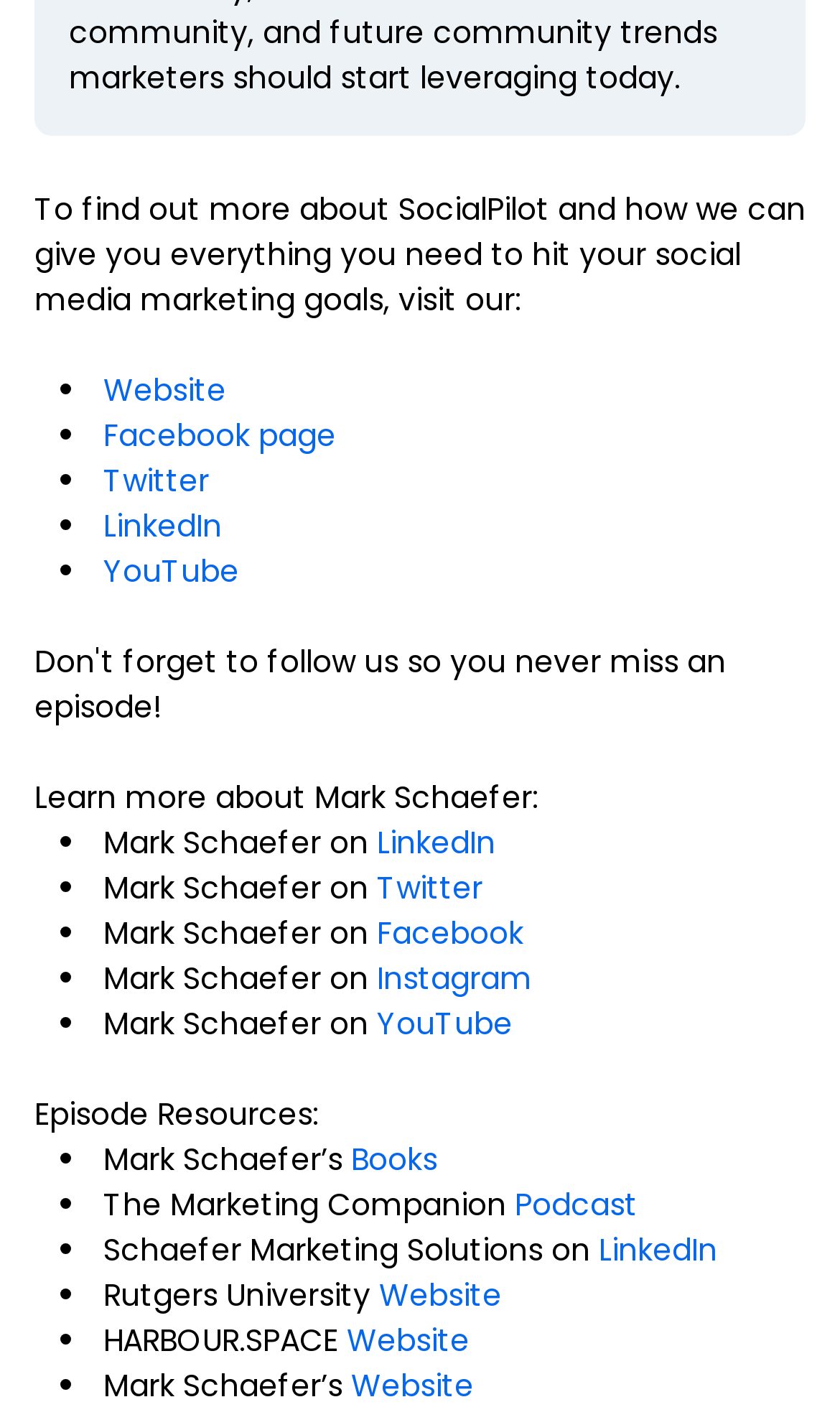Determine the bounding box coordinates for the region that must be clicked to execute the following instruction: "Explore investor relations".

None